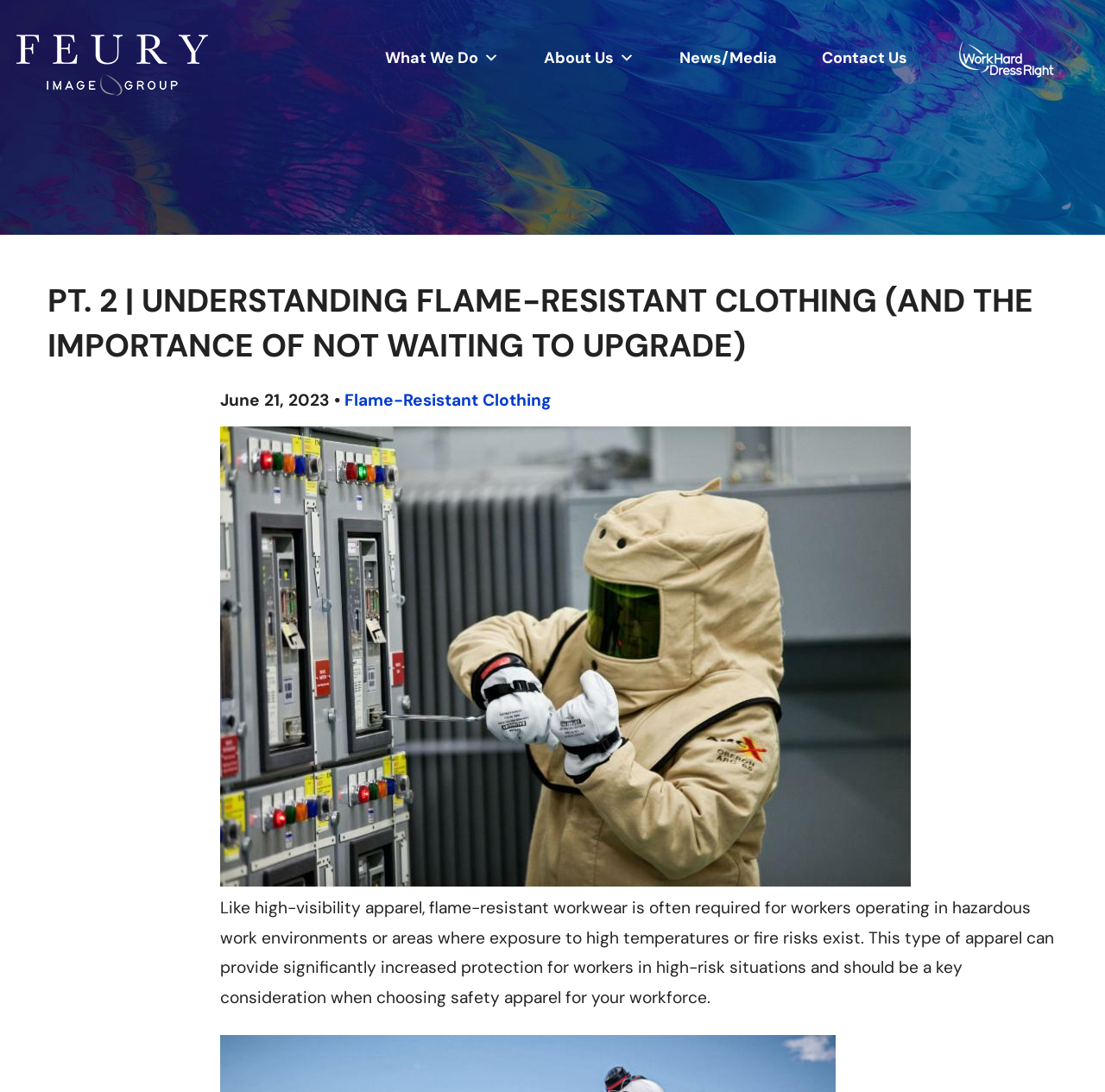What is the company name?
Based on the visual, give a brief answer using one word or a short phrase.

Feury Image Group